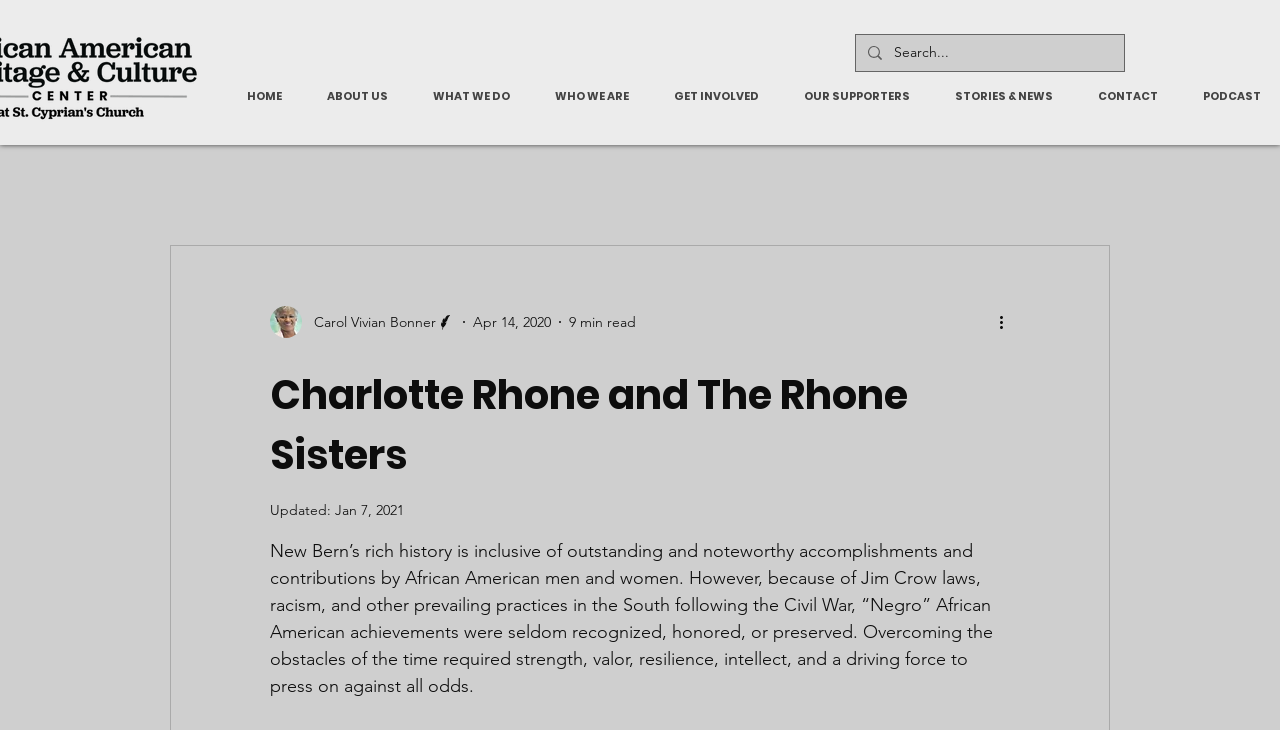Can you give a comprehensive explanation to the question given the content of the image?
What is the profession of Carol Vivian Bonner?

The profession of Carol Vivian Bonner is mentioned as 'Writer' below her picture, which is accompanied by her name.